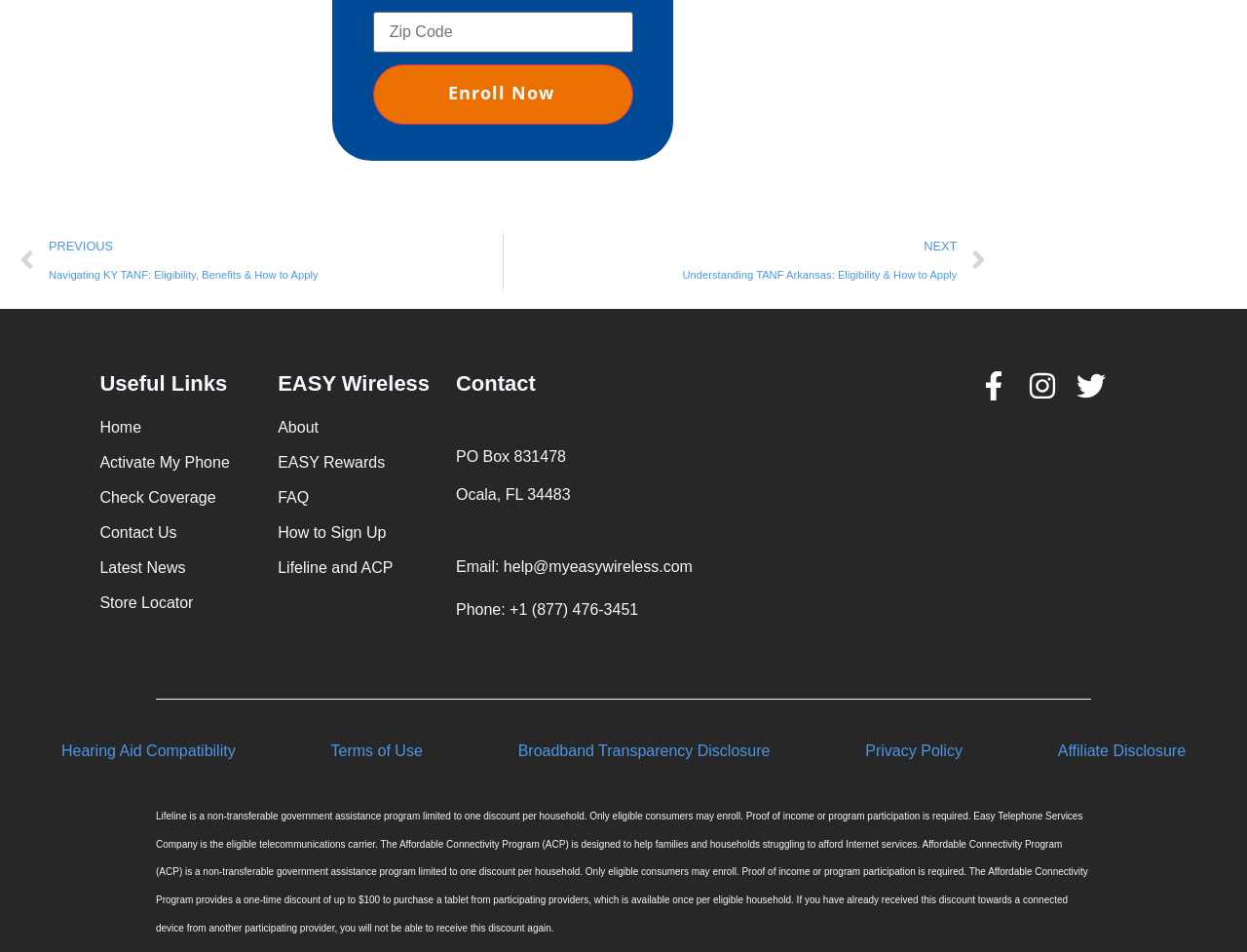Locate the bounding box coordinates of the element that needs to be clicked to carry out the instruction: "Contact us". The coordinates should be given as four float numbers ranging from 0 to 1, i.e., [left, top, right, bottom].

[0.08, 0.548, 0.223, 0.572]